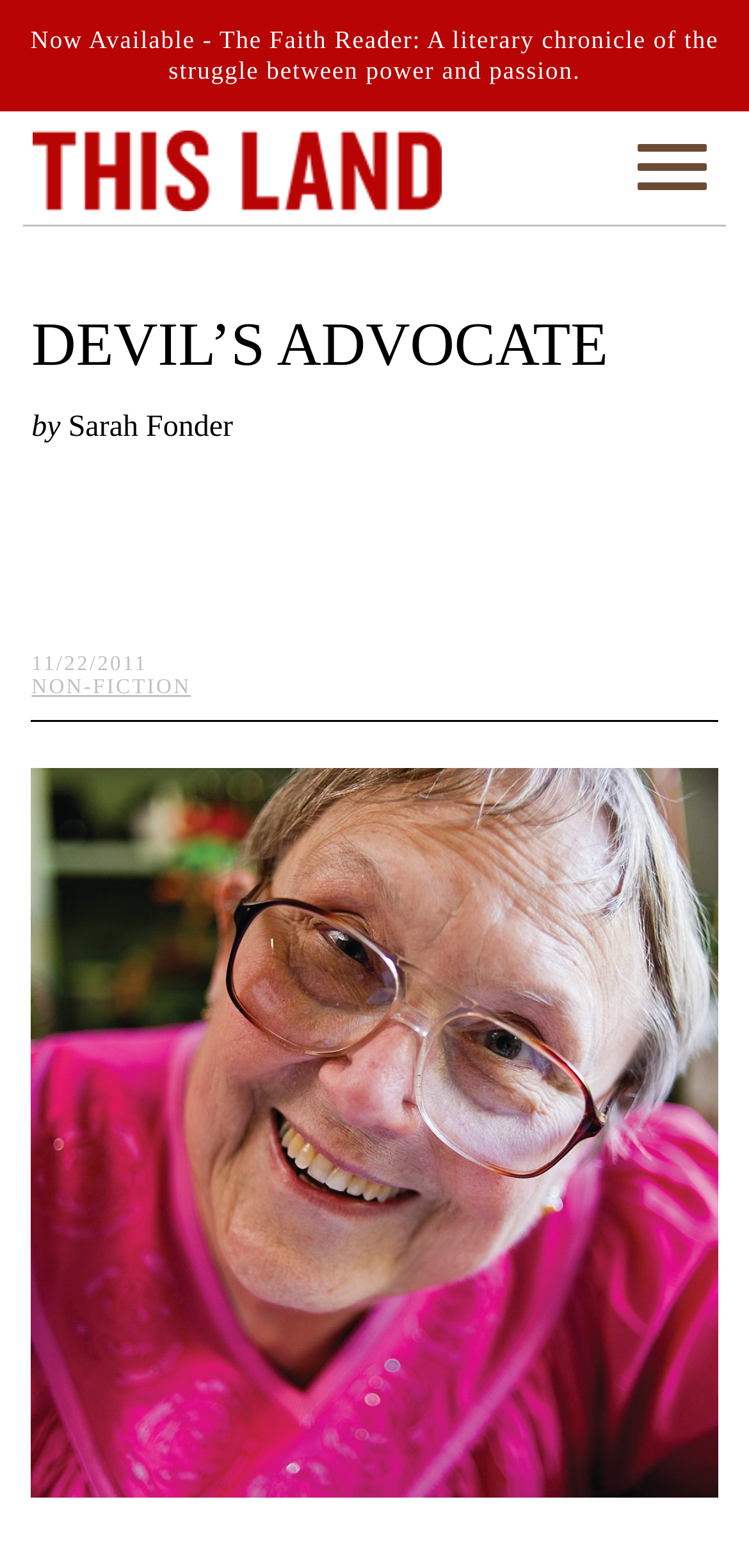Generate a thorough caption that explains the contents of the webpage.

The webpage is about "Devil's Advocate" by Sarah Fonder, a literary work. At the top-left corner, there is a link and an image, likely a logo or a banner. On the top-right corner, there is a menu link. 

Below the top section, there is a complementary section that spans the entire width of the page. Within this section, there is a link to "The Faith Reader" on the top-left side, which is a literary chronicle. 

The main content of the webpage is headed by a large header that reads "DEVIL'S ADVOCATE" in bold font, followed by the author's name "by Sarah Fonder" and the publication date "11/22/2011". Below the header, there is a link to "NON-FICTION" category. 

The webpage also features a large image, likely a photo, that takes up most of the remaining space on the page. The image is captioned "Photo by Jeremy Charles".